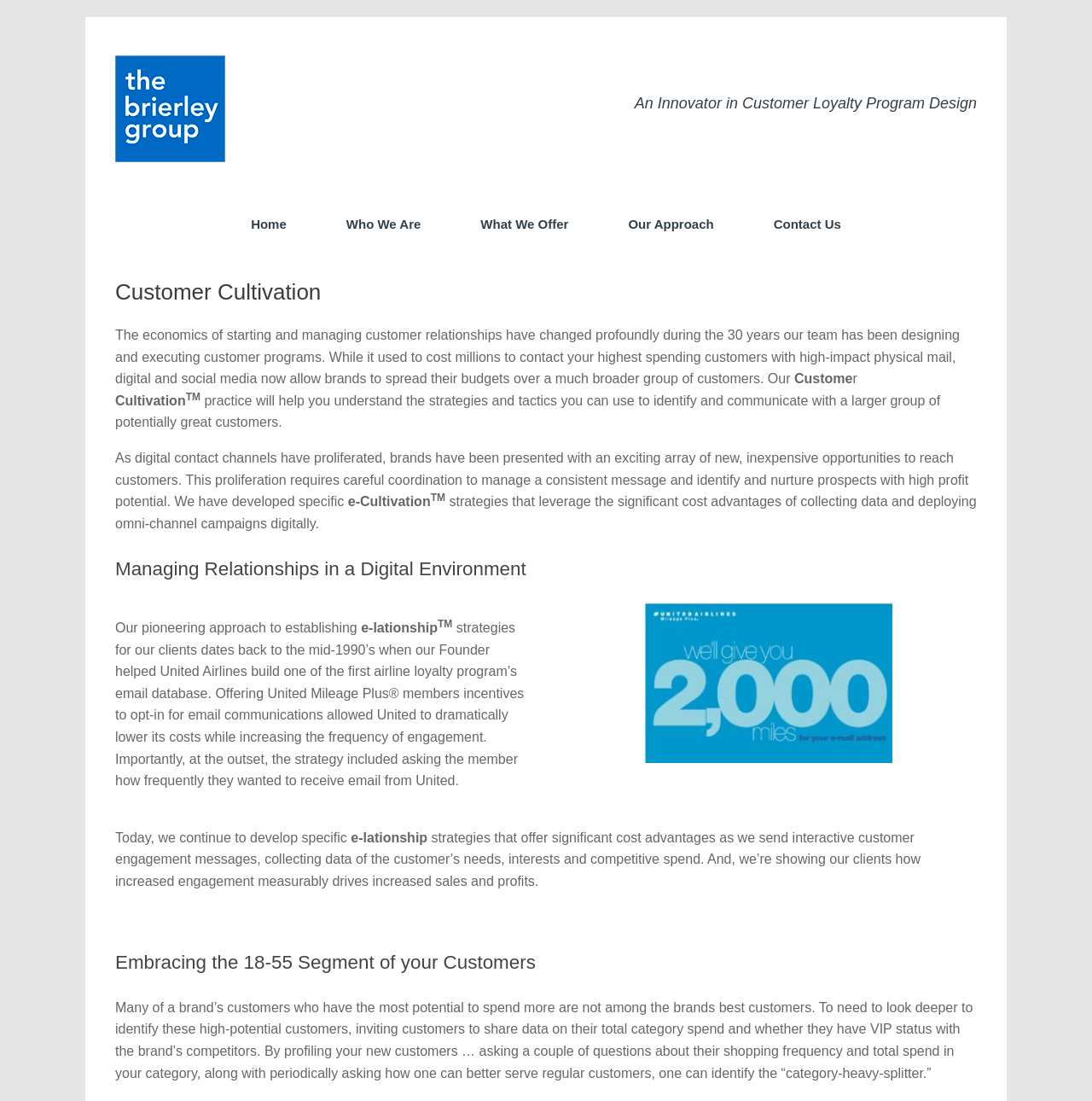What is e-Cultivation?
Answer briefly with a single word or phrase based on the image.

A digital strategy